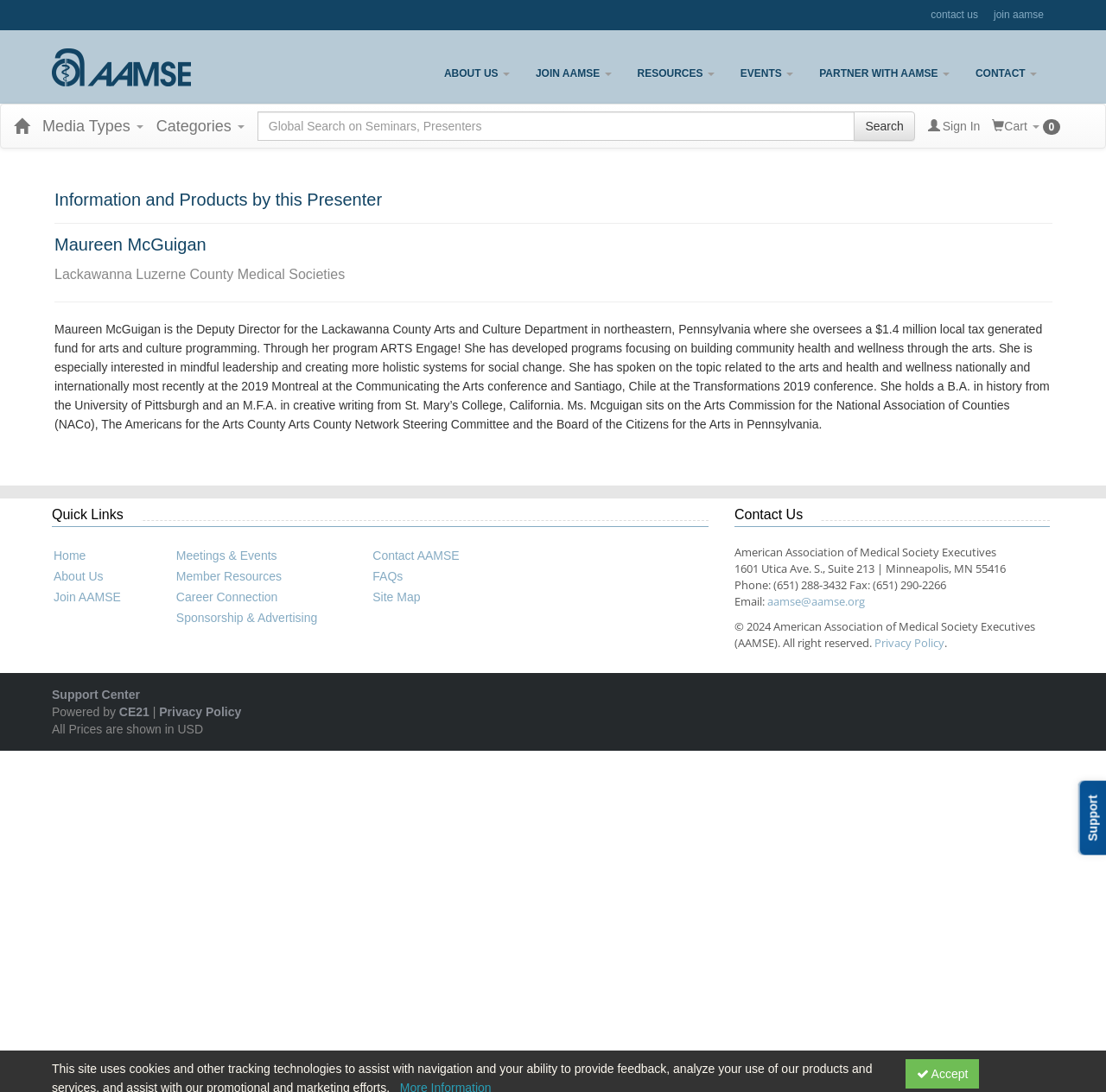Find the bounding box coordinates for the element that must be clicked to complete the instruction: "Contact AAMSE". The coordinates should be four float numbers between 0 and 1, indicated as [left, top, right, bottom].

[0.882, 0.062, 0.93, 0.073]